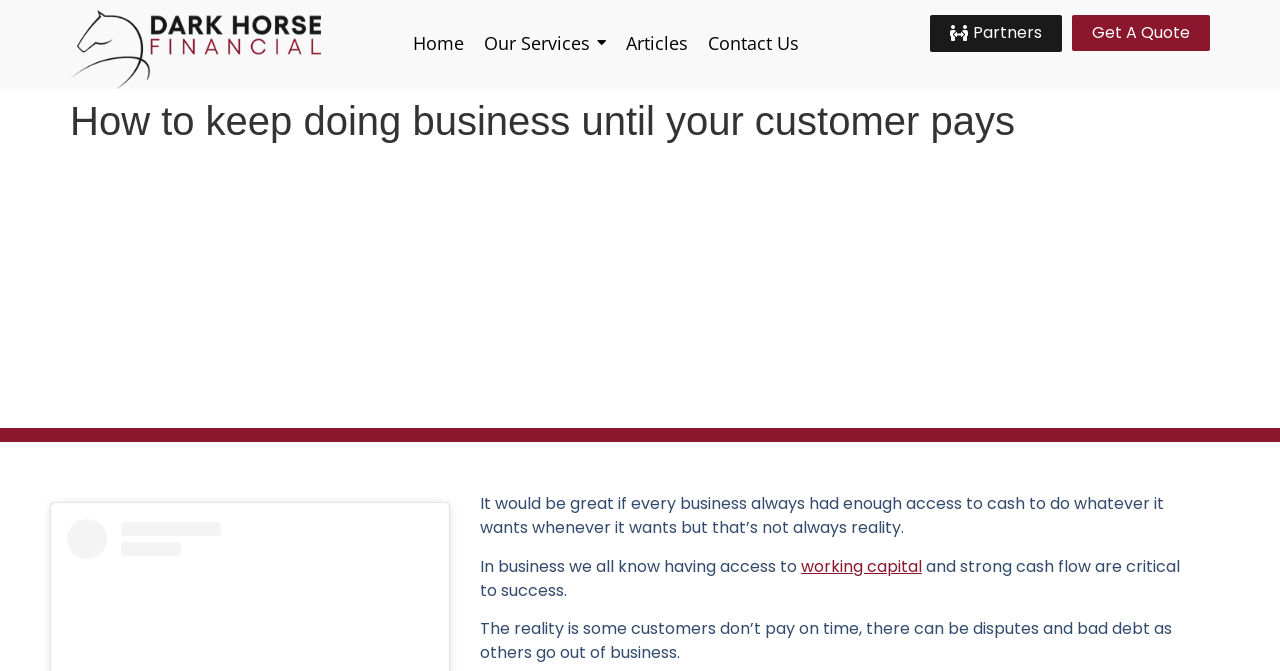Using floating point numbers between 0 and 1, provide the bounding box coordinates in the format (top-left x, top-left y, bottom-right x, bottom-right y). Locate the UI element described here: Contact Us

[0.553, 0.015, 0.624, 0.113]